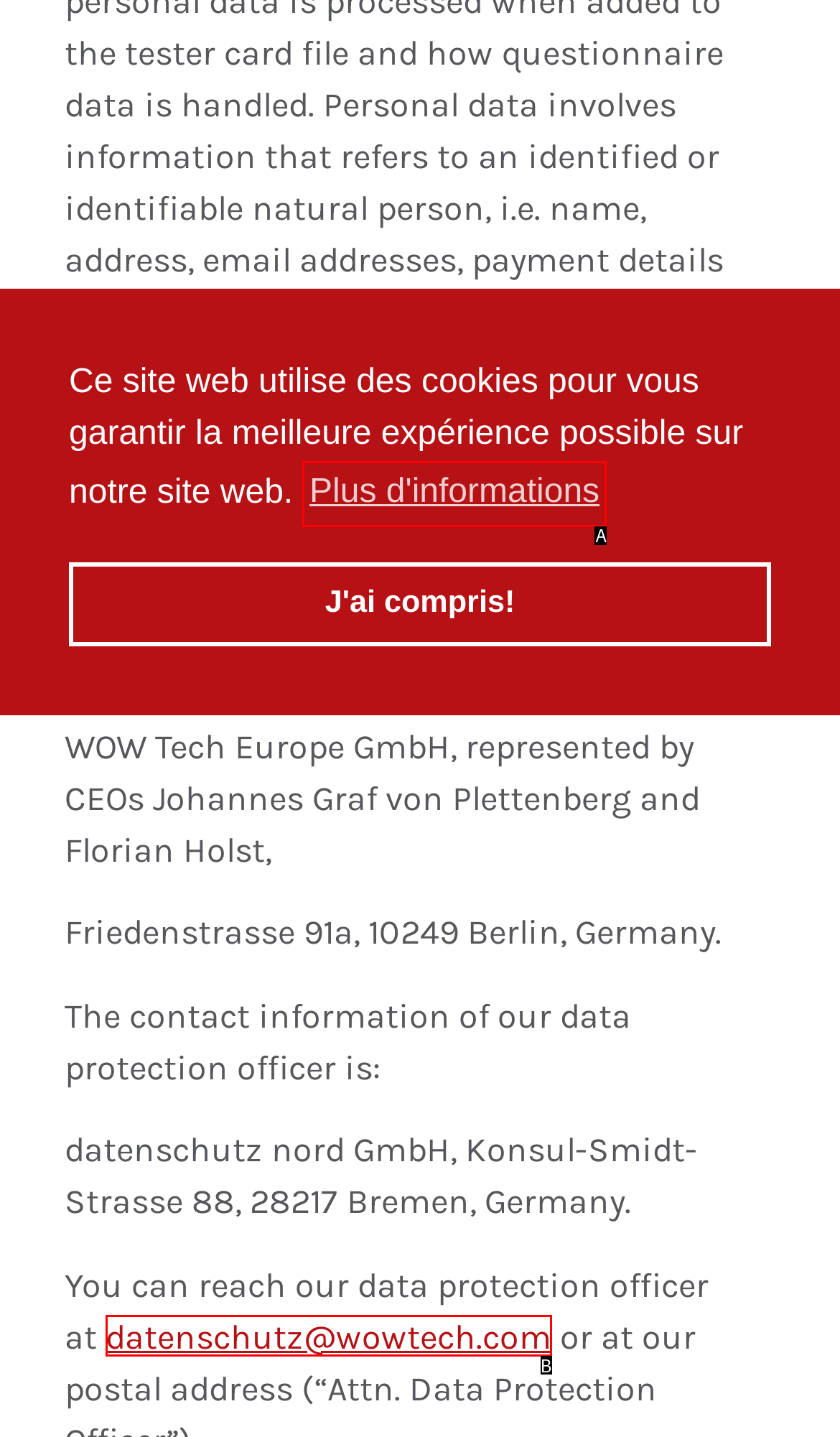From the given choices, identify the element that matches: Plus d'informations
Answer with the letter of the selected option.

A